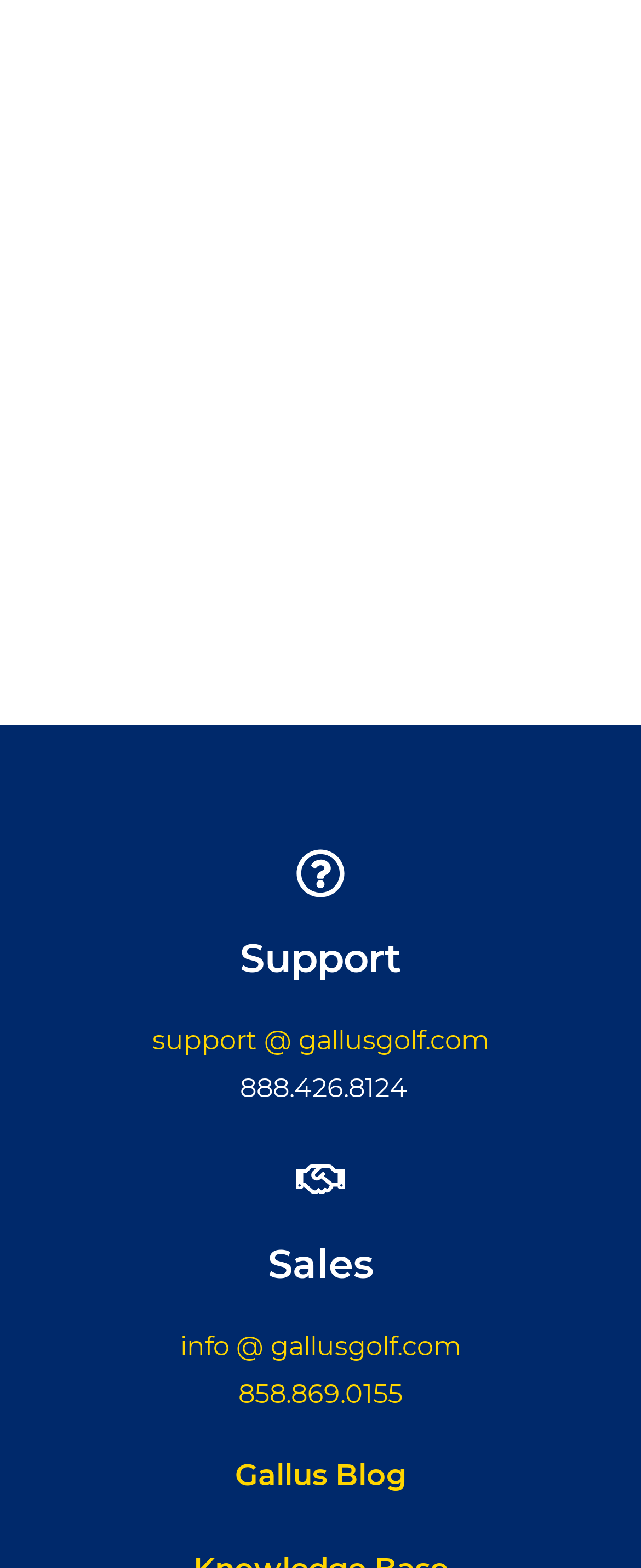Kindly respond to the following question with a single word or a brief phrase: 
How many images are on the page?

2